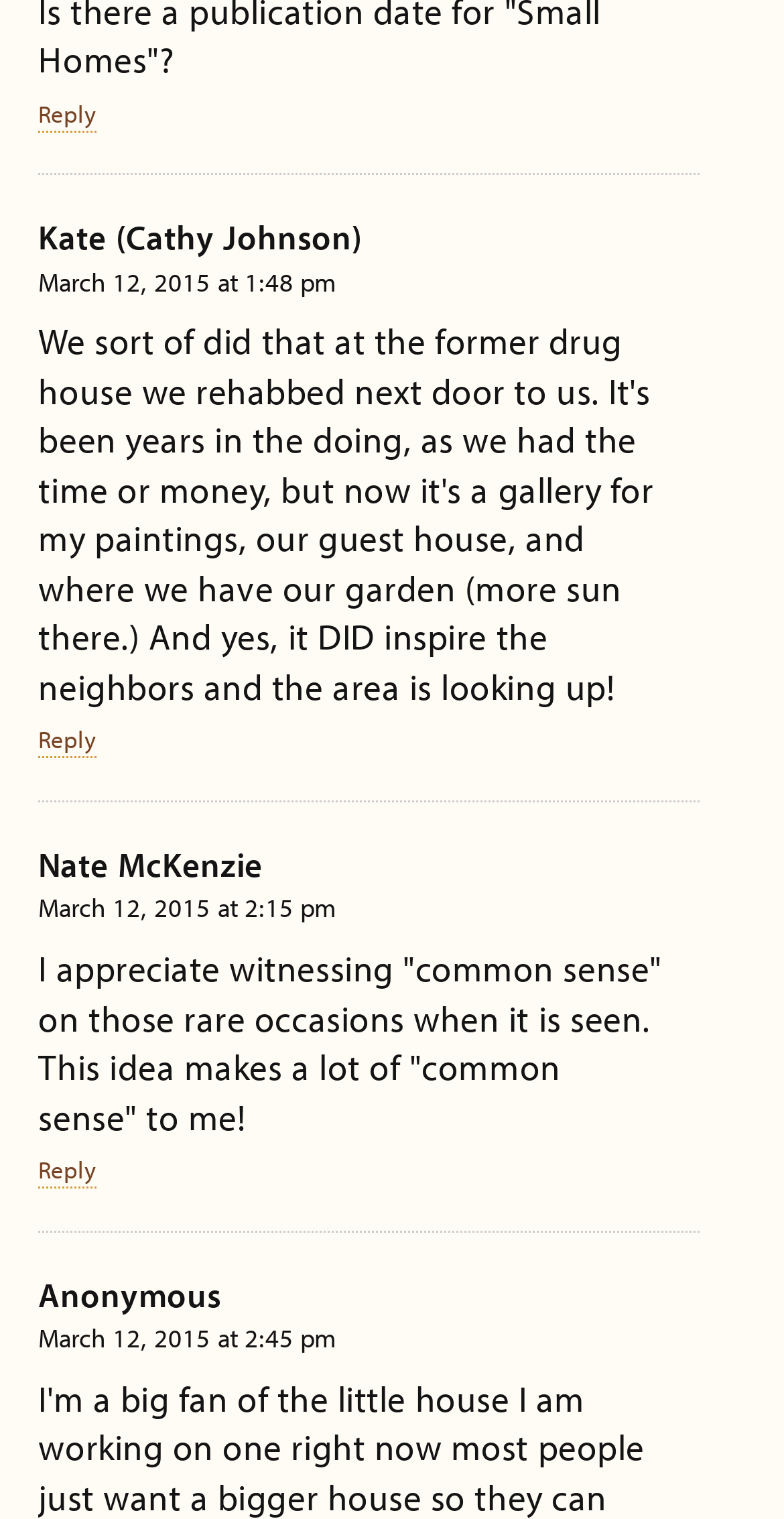How many comments are there?
Answer the question with a single word or phrase derived from the image.

4